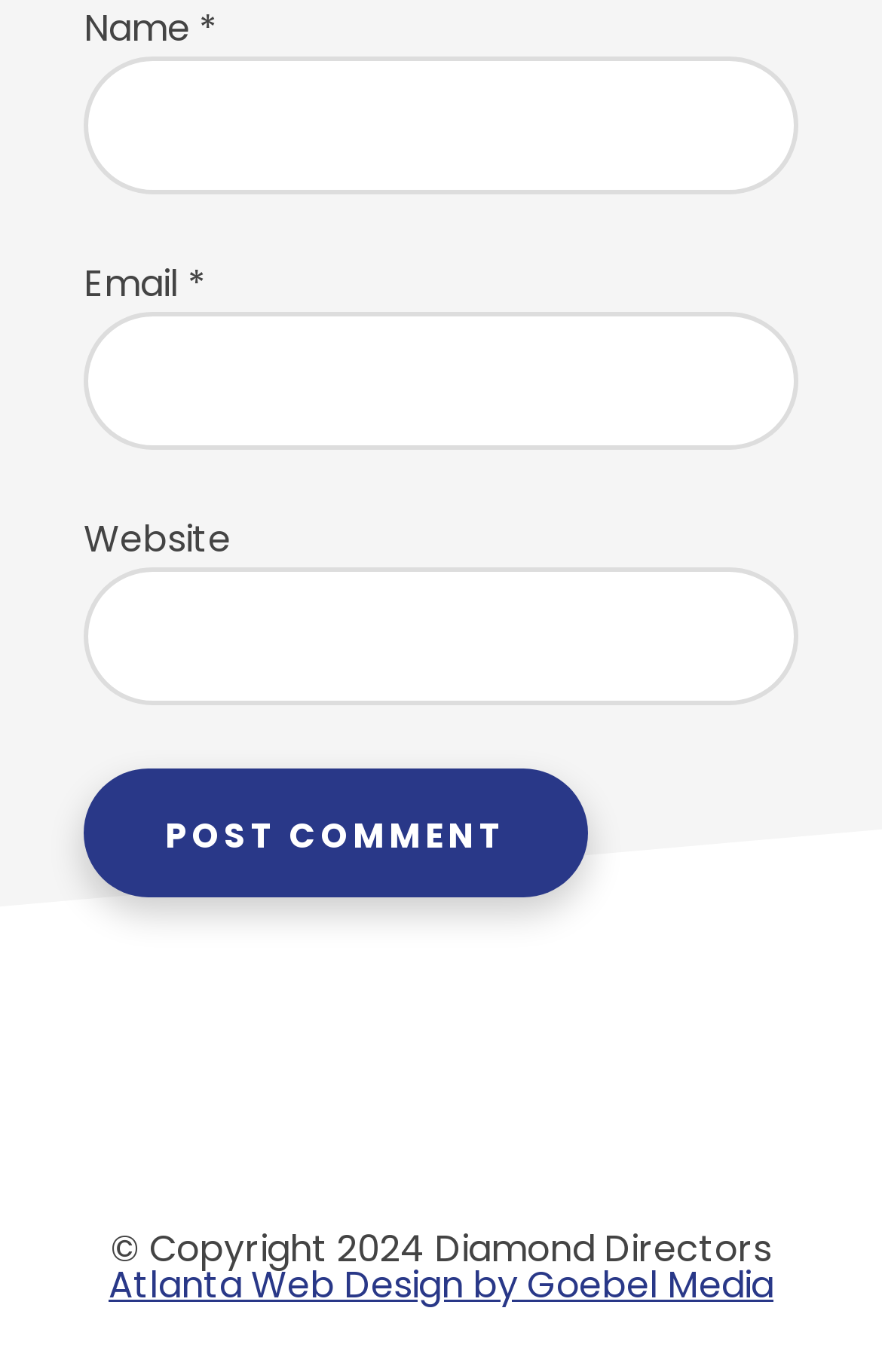What is the label of the first text box?
Examine the webpage screenshot and provide an in-depth answer to the question.

The first text box has a label 'Name' which is indicated by the StaticText element with the text 'Name' and is located above the text box.